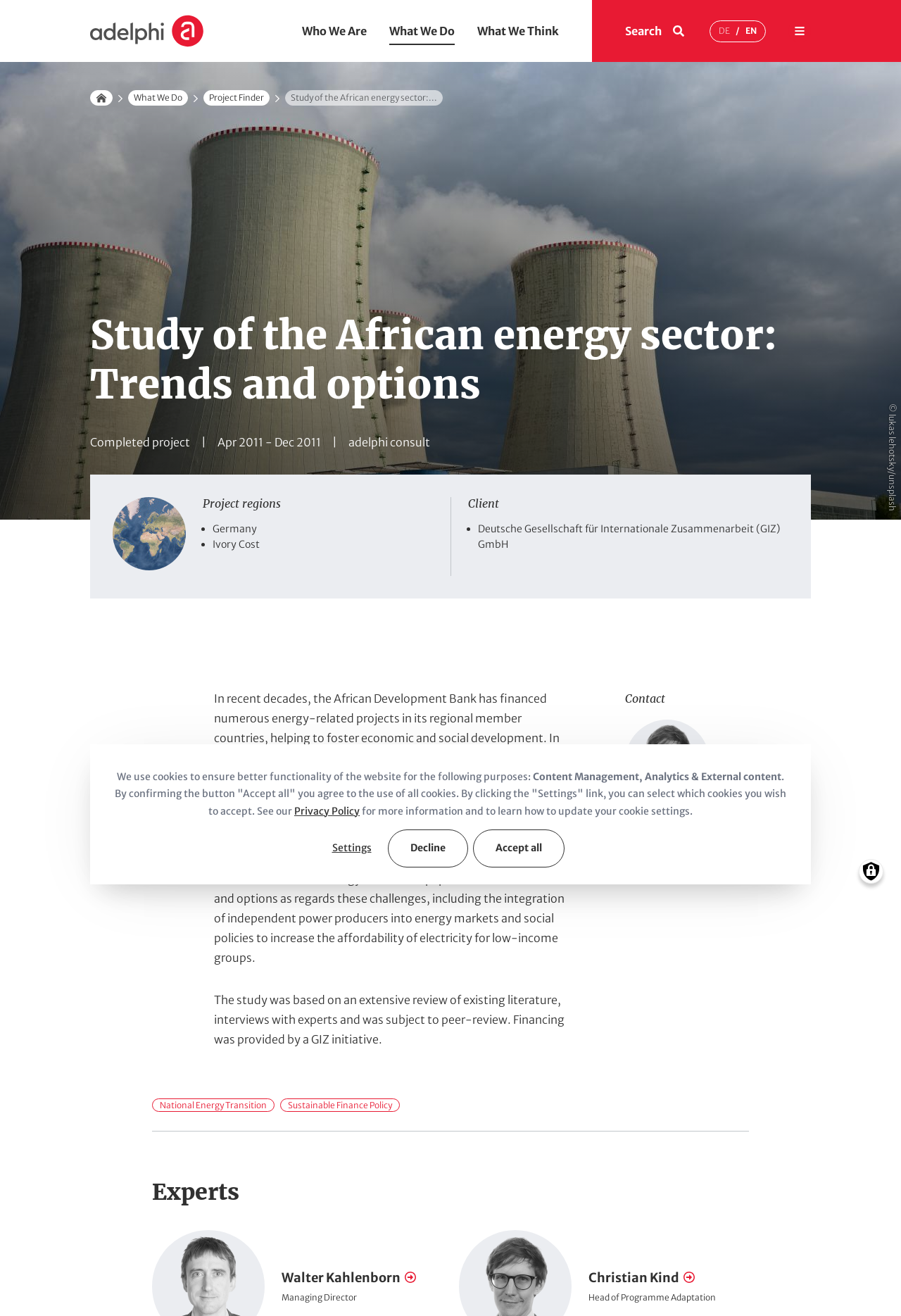Please find the bounding box for the UI element described by: "Accept all".

[0.525, 0.63, 0.626, 0.659]